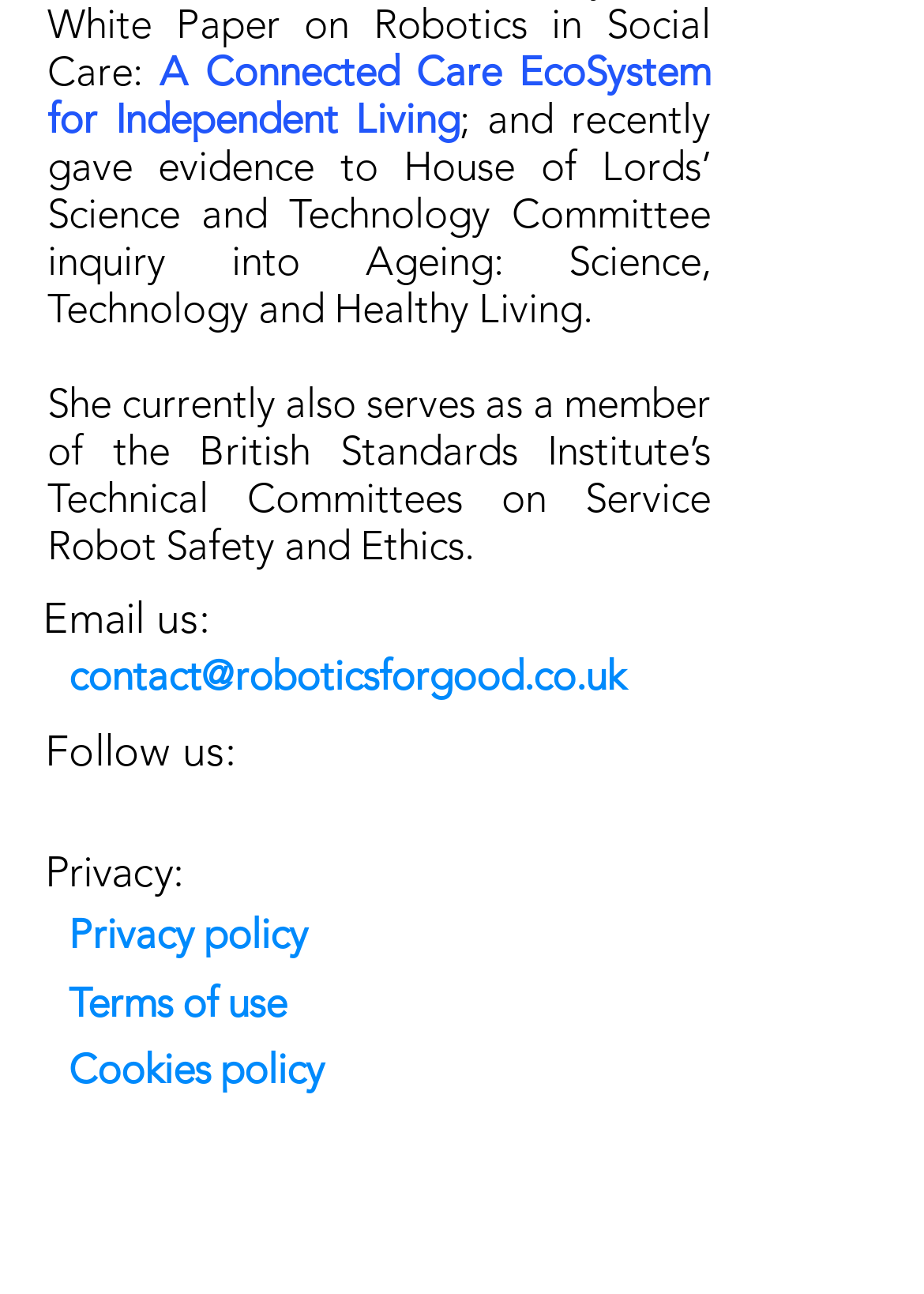Determine the bounding box coordinates of the clickable region to follow the instruction: "check archives for June 2023".

None